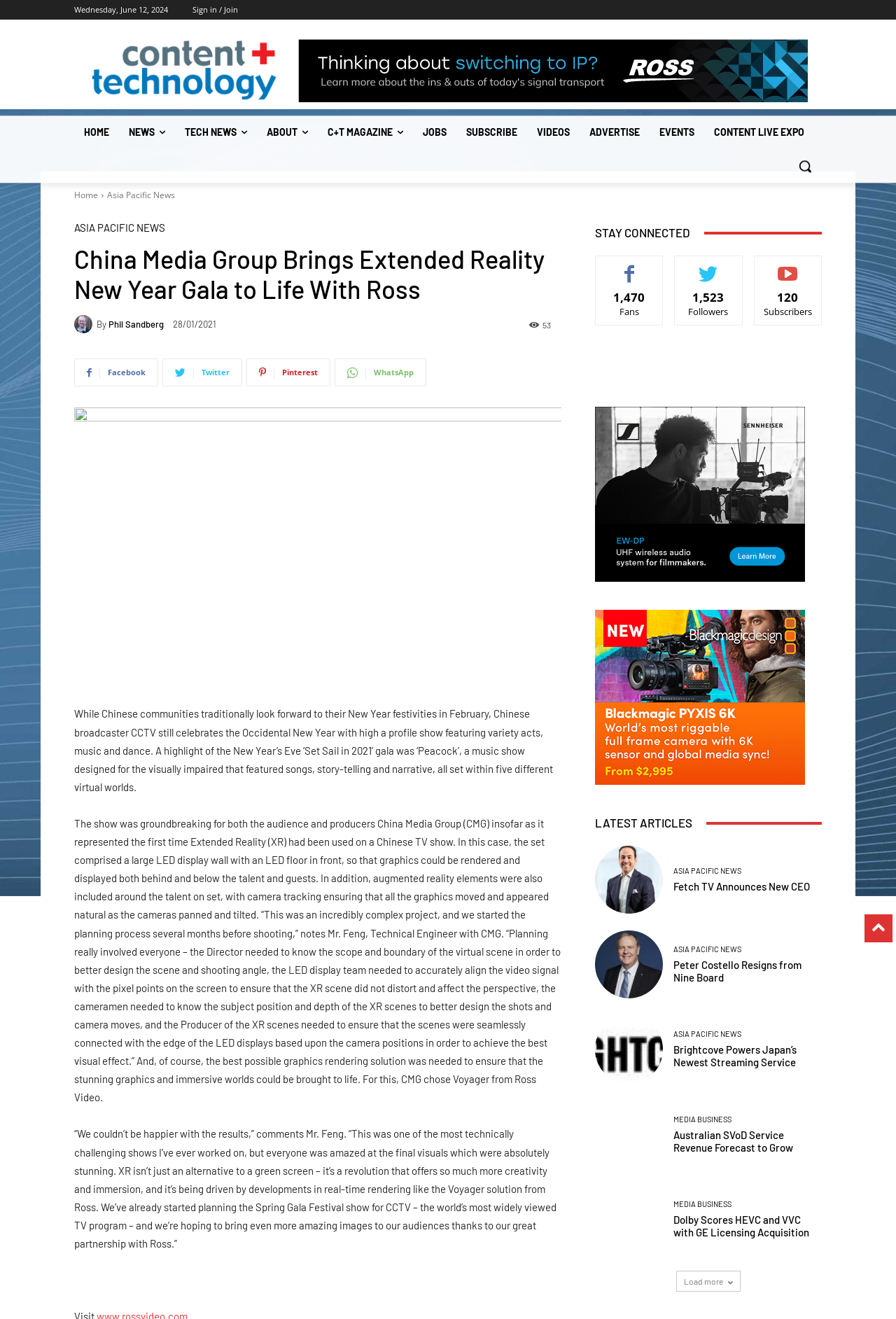Given the webpage screenshot and the description, determine the bounding box coordinates (top-left x, top-left y, bottom-right x, bottom-right y) that define the location of the UI element matching this description: Fetch TV Announces New CEO

[0.752, 0.667, 0.904, 0.677]